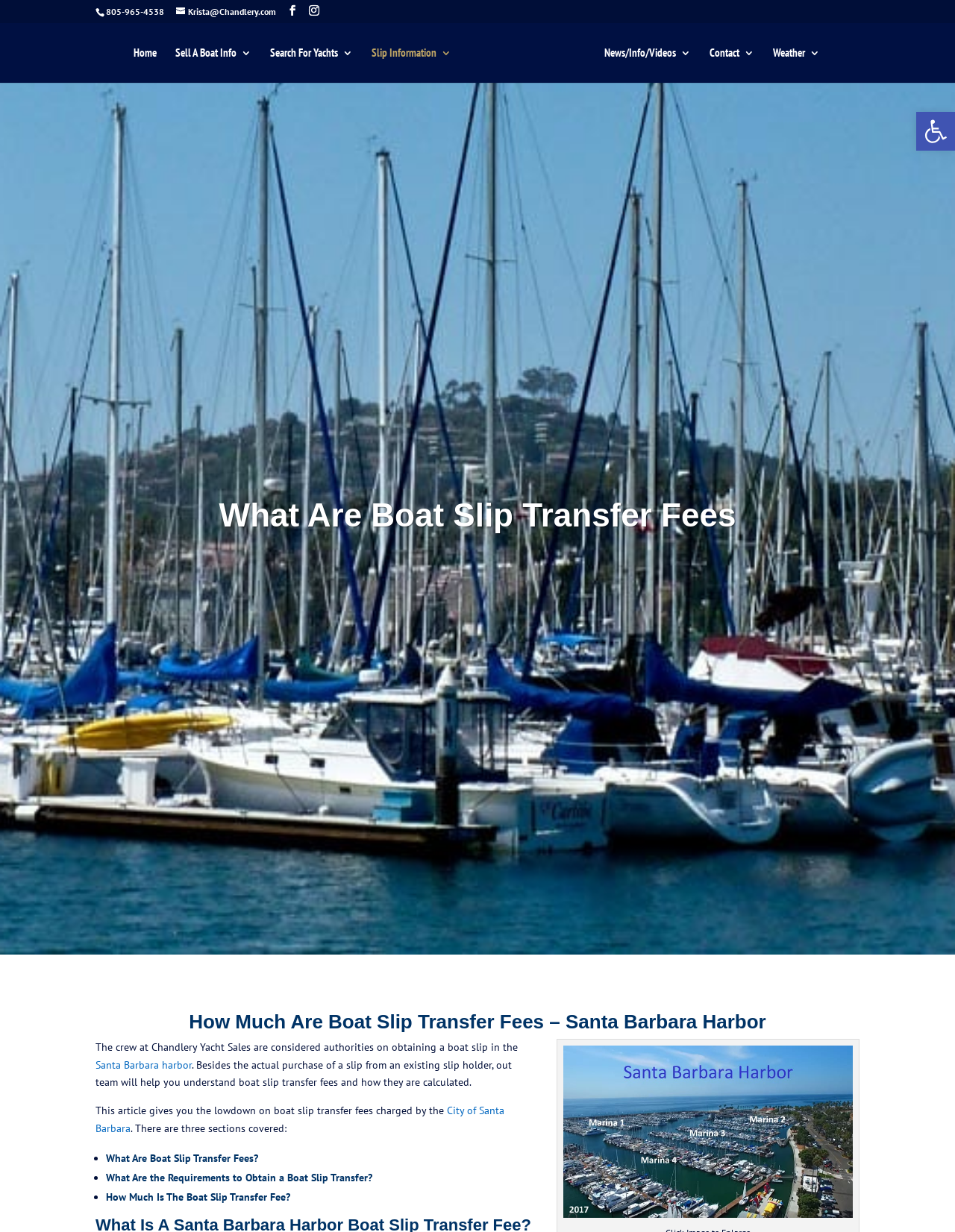Locate the bounding box coordinates of the element to click to perform the following action: 'Call the phone number'. The coordinates should be given as four float values between 0 and 1, in the form of [left, top, right, bottom].

[0.111, 0.005, 0.172, 0.014]